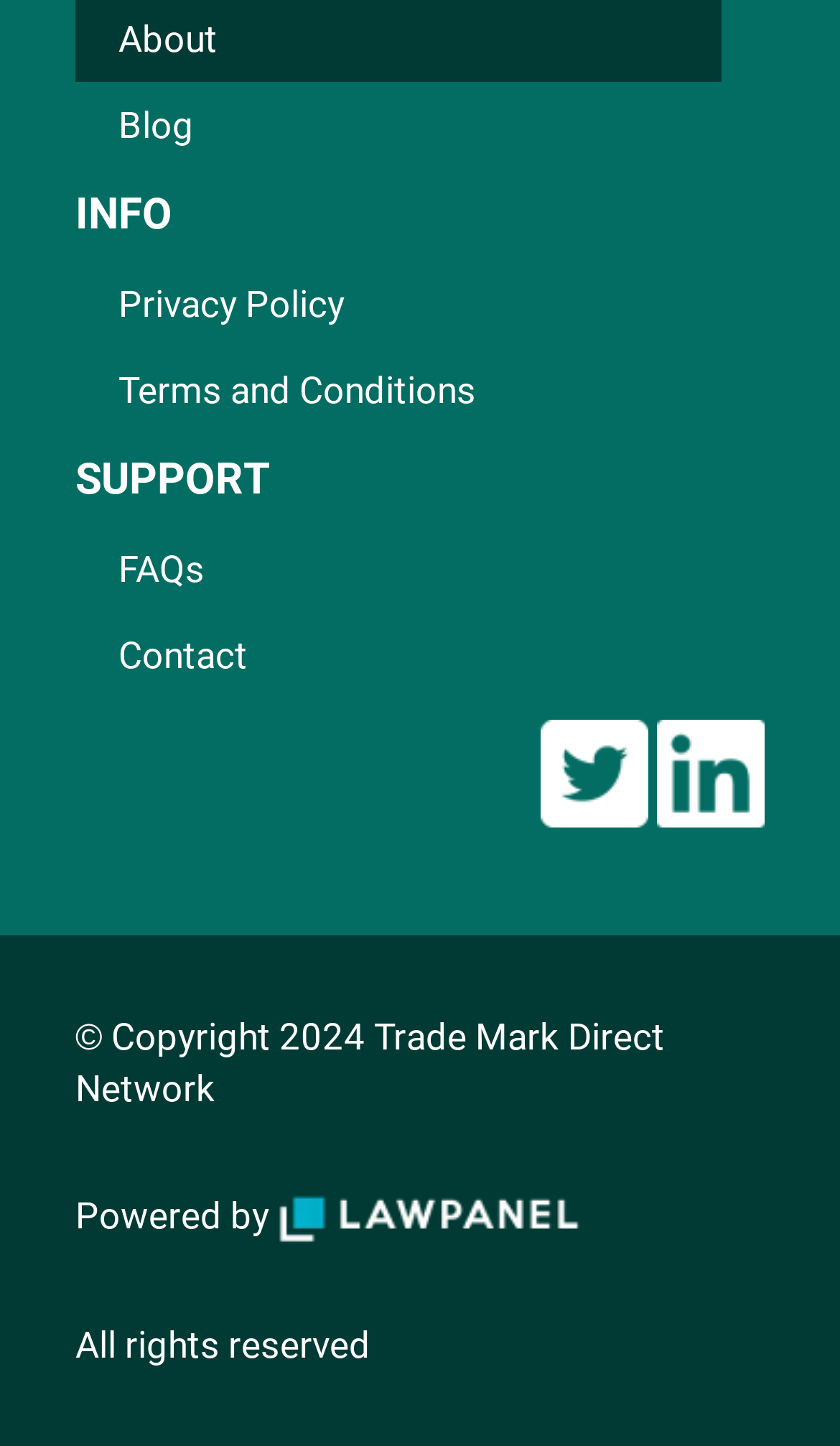Identify the bounding box coordinates of the element to click to follow this instruction: 'read FAQs'. Ensure the coordinates are four float values between 0 and 1, provided as [left, top, right, bottom].

[0.141, 0.378, 0.244, 0.408]